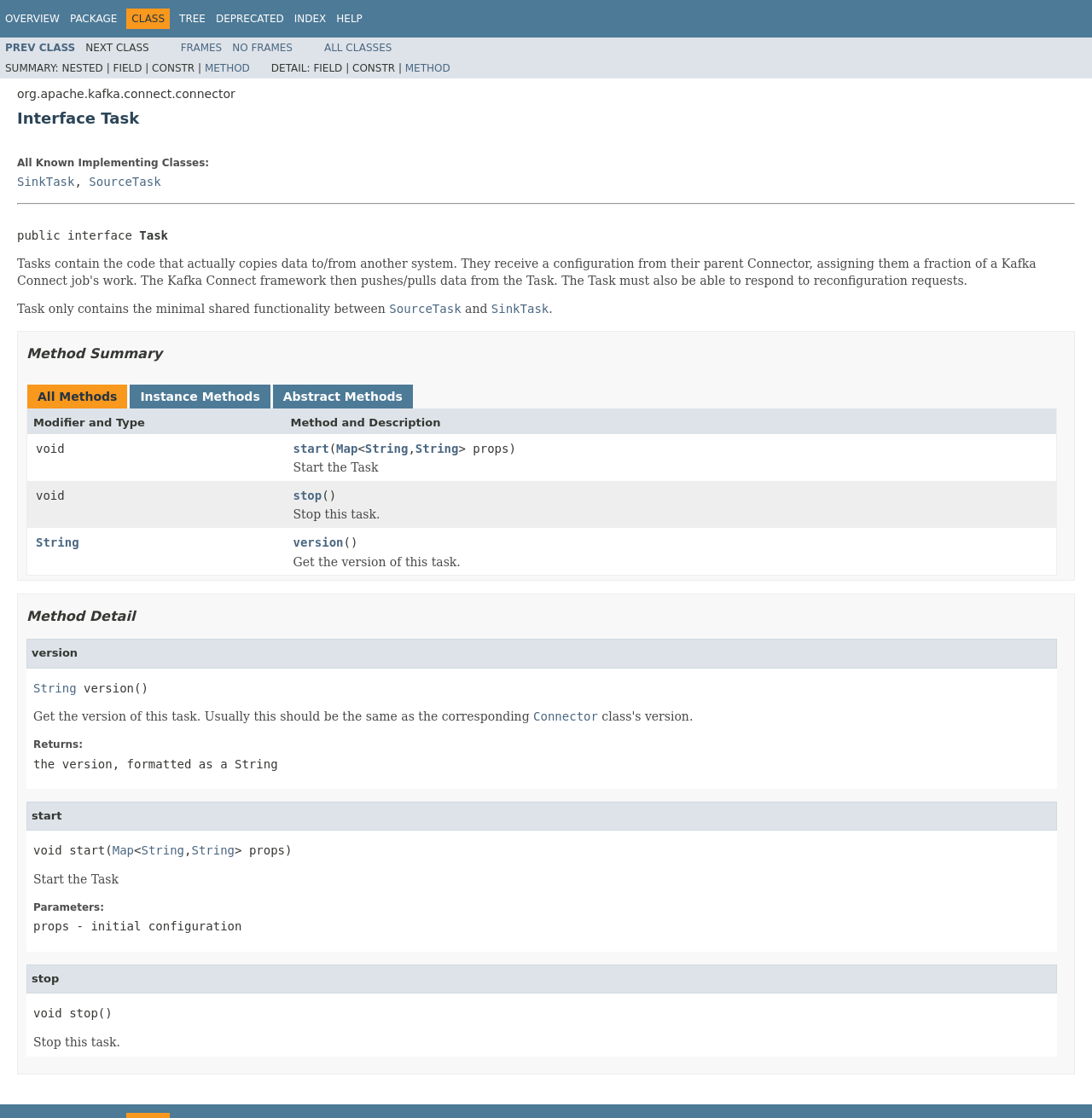Extract the bounding box for the UI element that matches this description: "Instance Methods".

[0.128, 0.349, 0.238, 0.361]